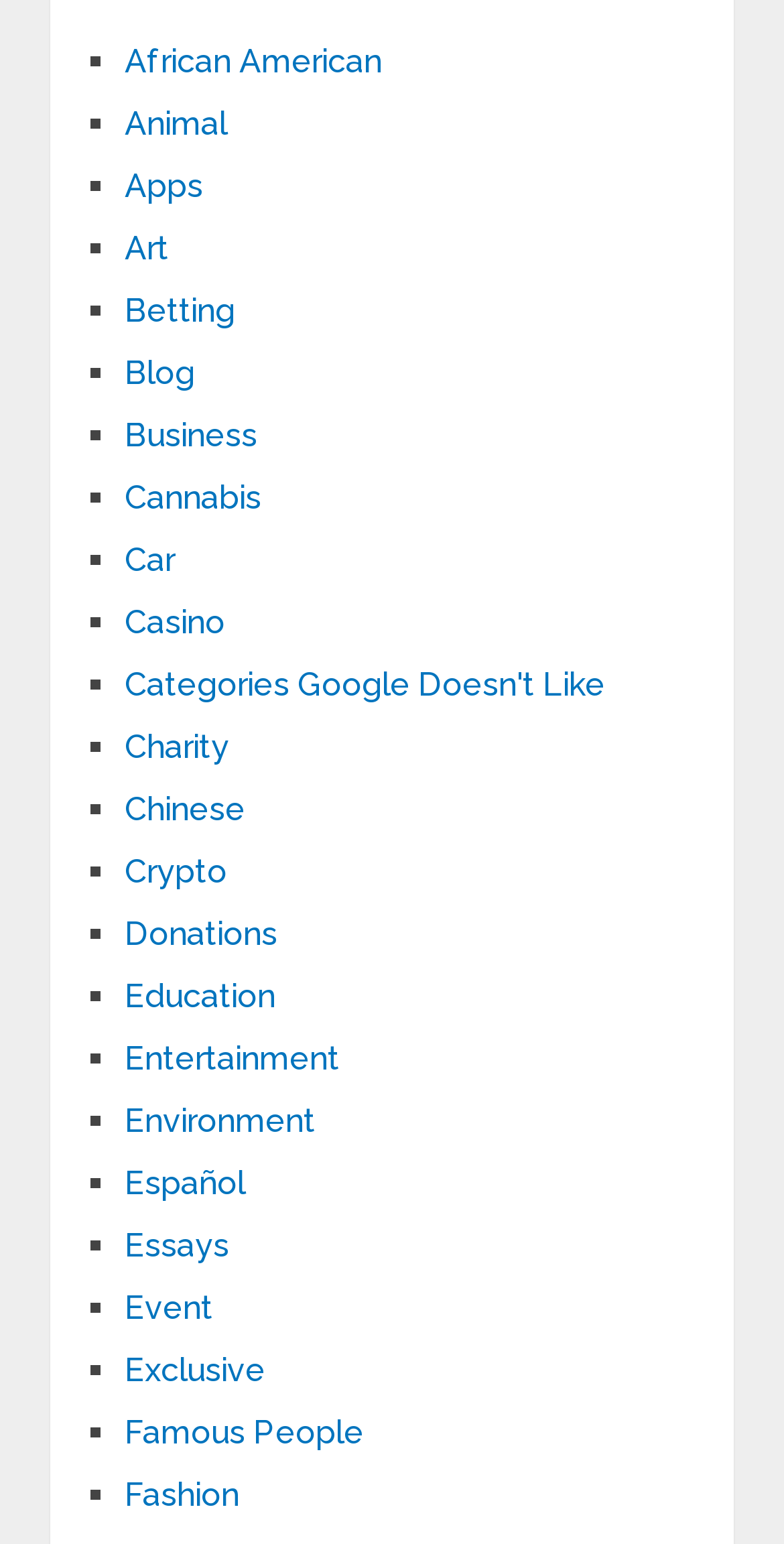What is the category that comes after 'Business' in the list?
Provide a detailed and well-explained answer to the question.

By examining the list, we can see that the category 'Business' is followed by 'Cannabis', which is indicated by the link 'Cannabis' and its corresponding list marker ('■').